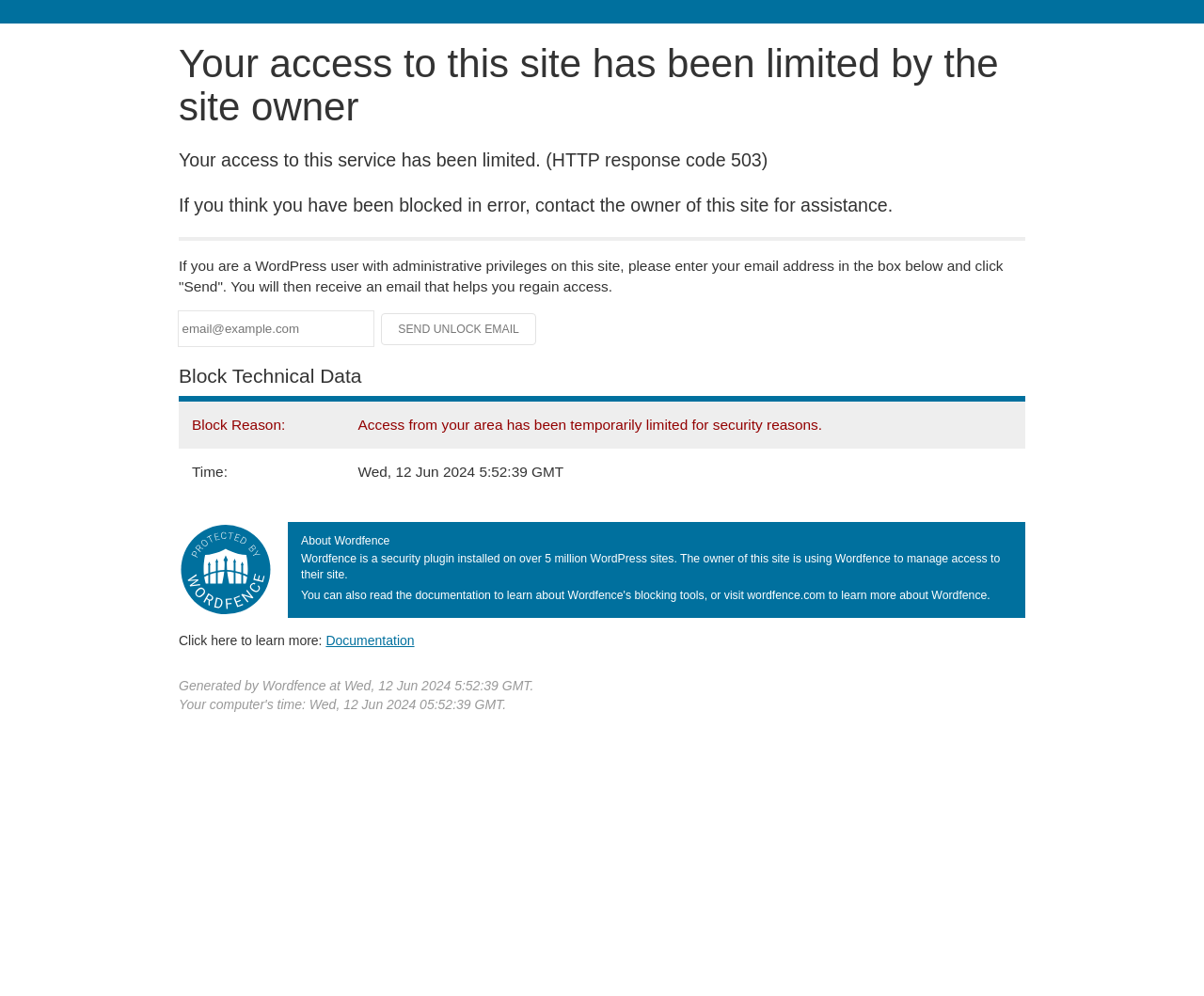What is the primary heading on this webpage?

Your access to this site has been limited by the site owner